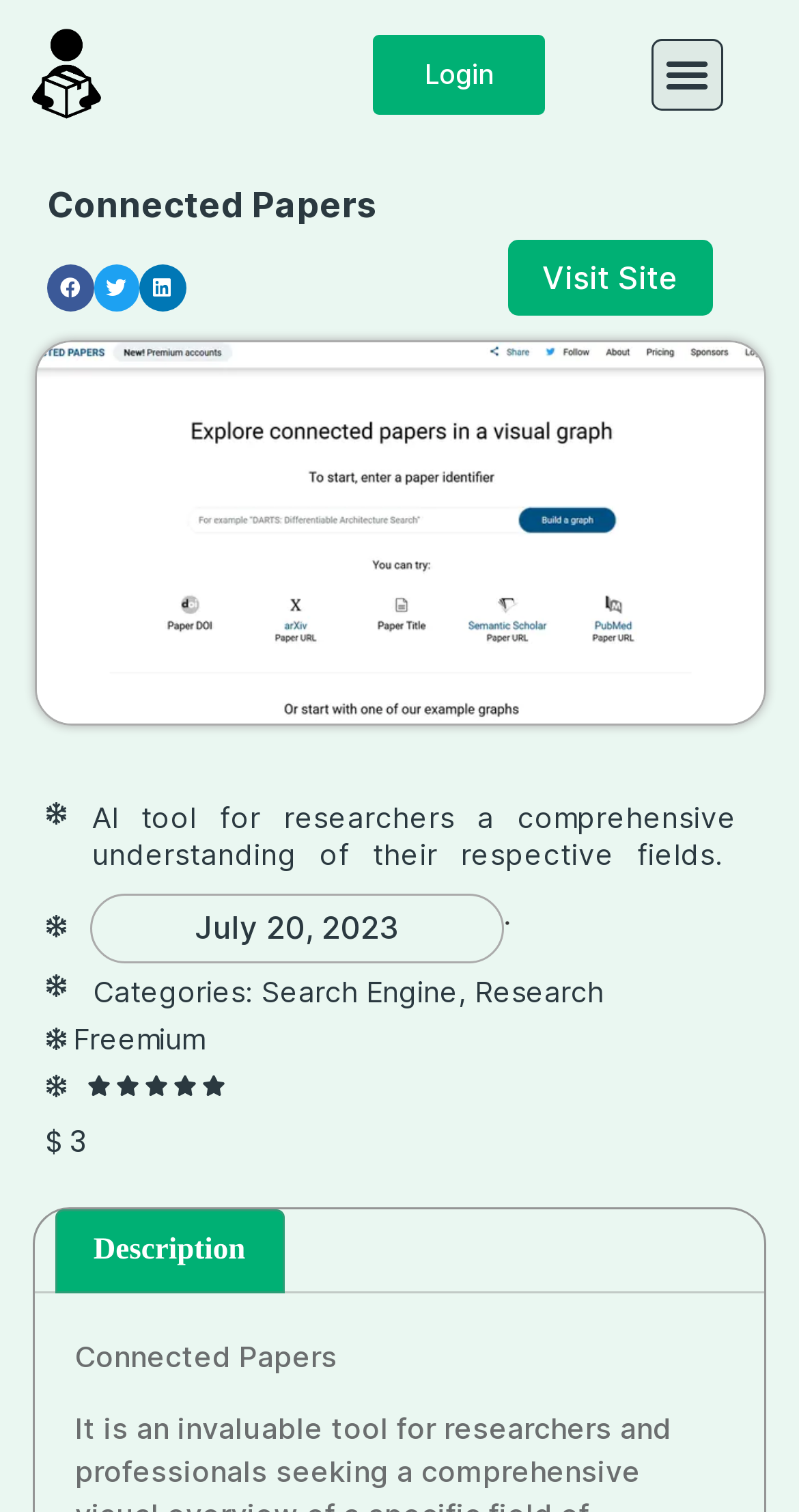Specify the bounding box coordinates of the element's region that should be clicked to achieve the following instruction: "Select the description tab". The bounding box coordinates consist of four float numbers between 0 and 1, in the format [left, top, right, bottom].

[0.068, 0.8, 0.356, 0.855]